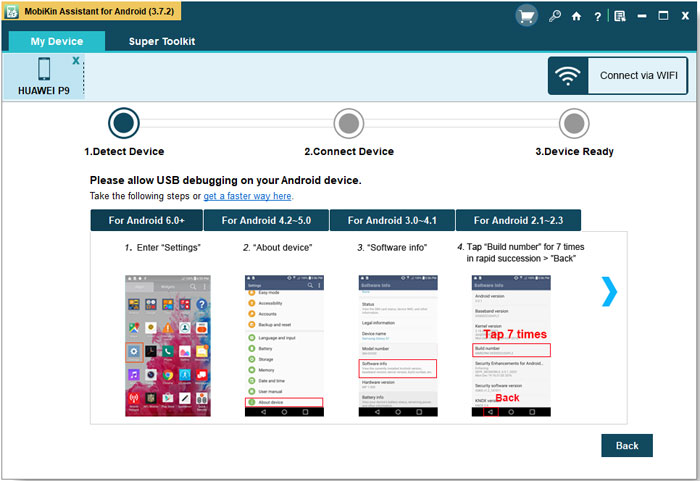Analyze the image and describe all key details you can observe.

The image depicts the interface of MobiKin Assistant for Android (version 3.7.2), designed to assist users in managing their Android devices. At the top, the application is labeled with the title "My Device" and displays a connected device, specifically a "HUAWEI P9." Below the title, a step-by-step guide outlines the process for enabling USB debugging on the Android device. The numbered steps guide users through the necessary actions for different Android versions, starting from accessing the "Settings" app and navigating through "About device" and "Software info," ultimately instructing users to tap the "Build number" seven times to activate developer options. 

In the center, four screenshots illustrate the settings for each Android version, visually guiding users through the process. To the right, an arrow indicates progression to the next step, while a "Back" button allows users to return to the previous screen. This interface is designed to make the process intuitive and user-friendly, ensuring users can easily follow the necessary steps to enable USB debugging.